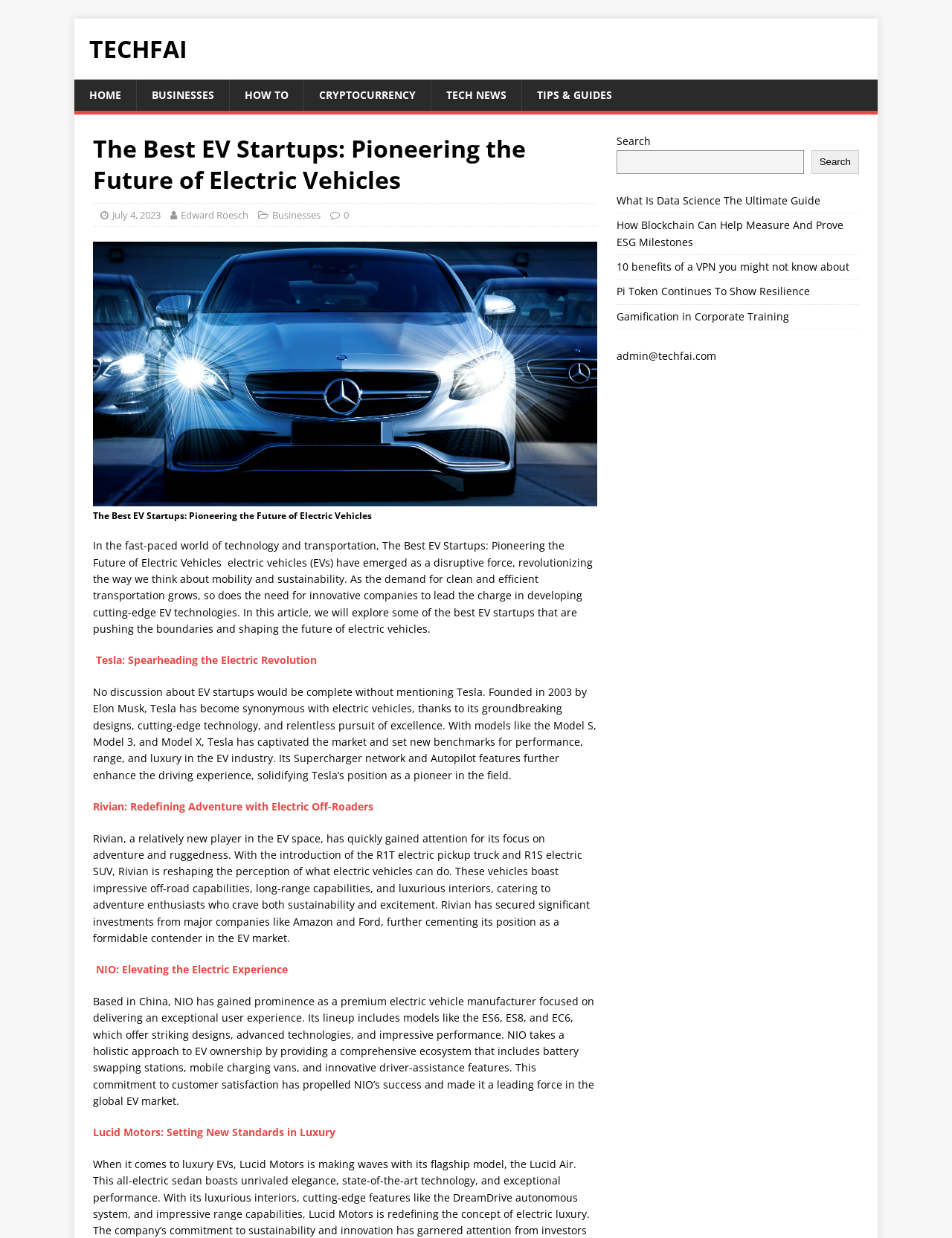Refer to the screenshot and give an in-depth answer to this question: What is the name of the Chinese company that is a premium electric vehicle manufacturer?

The webpage content mentions NIO as a Chinese company that is focused on delivering an exceptional user experience, with a lineup of models that offer striking designs, advanced technologies, and impressive performance.